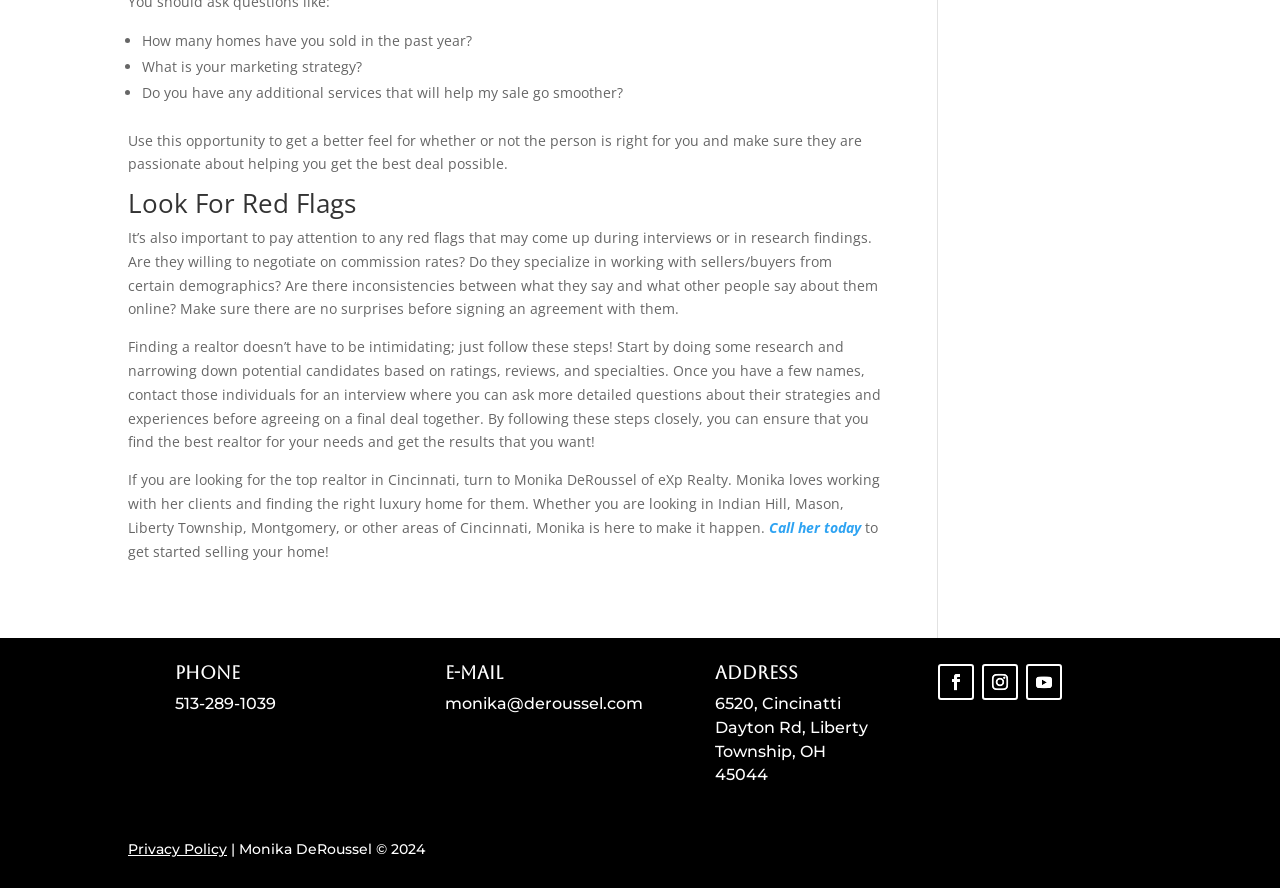Determine the bounding box coordinates of the target area to click to execute the following instruction: "Click 'Address'."

[0.559, 0.746, 0.624, 0.769]